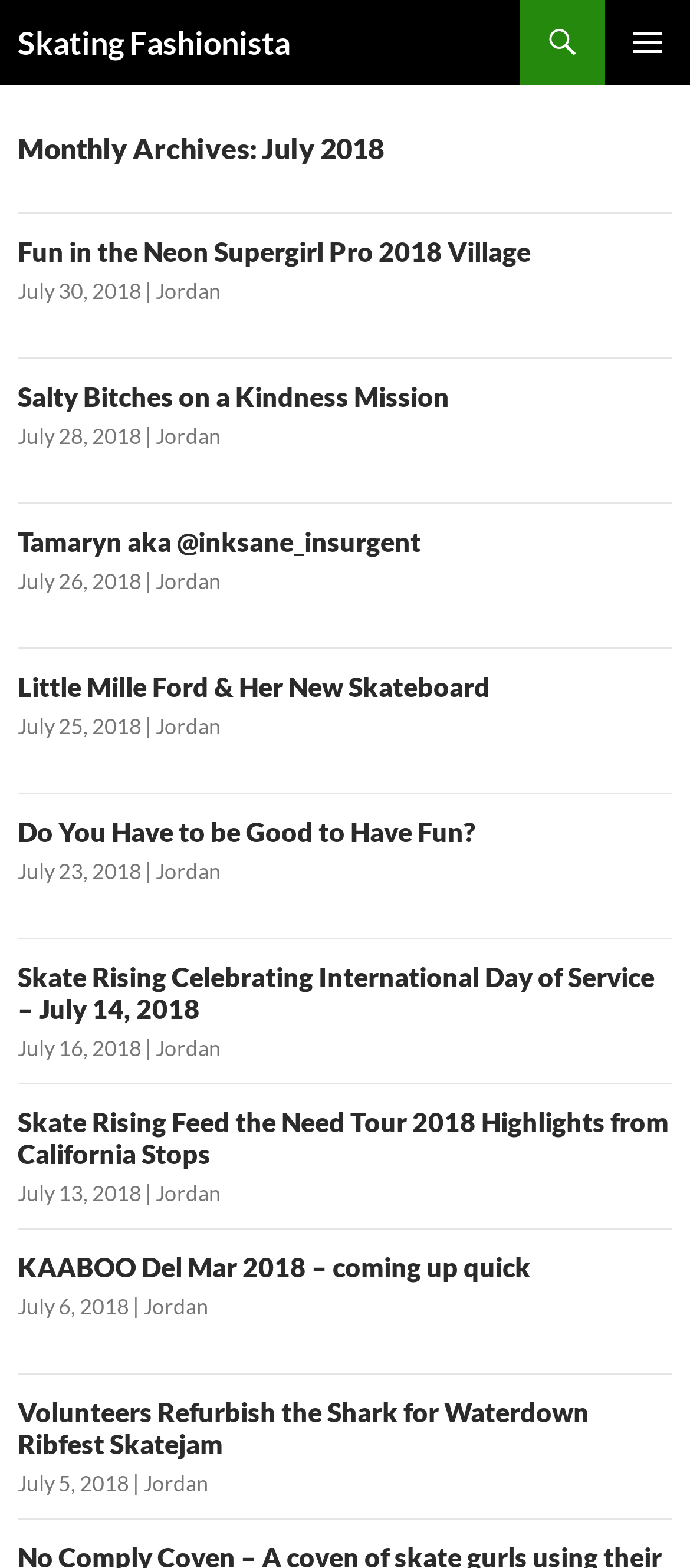From the webpage screenshot, predict the bounding box coordinates (top-left x, top-left y, bottom-right x, bottom-right y) for the UI element described here: Tamaryn aka @inksane_insurgent

[0.026, 0.335, 0.61, 0.355]